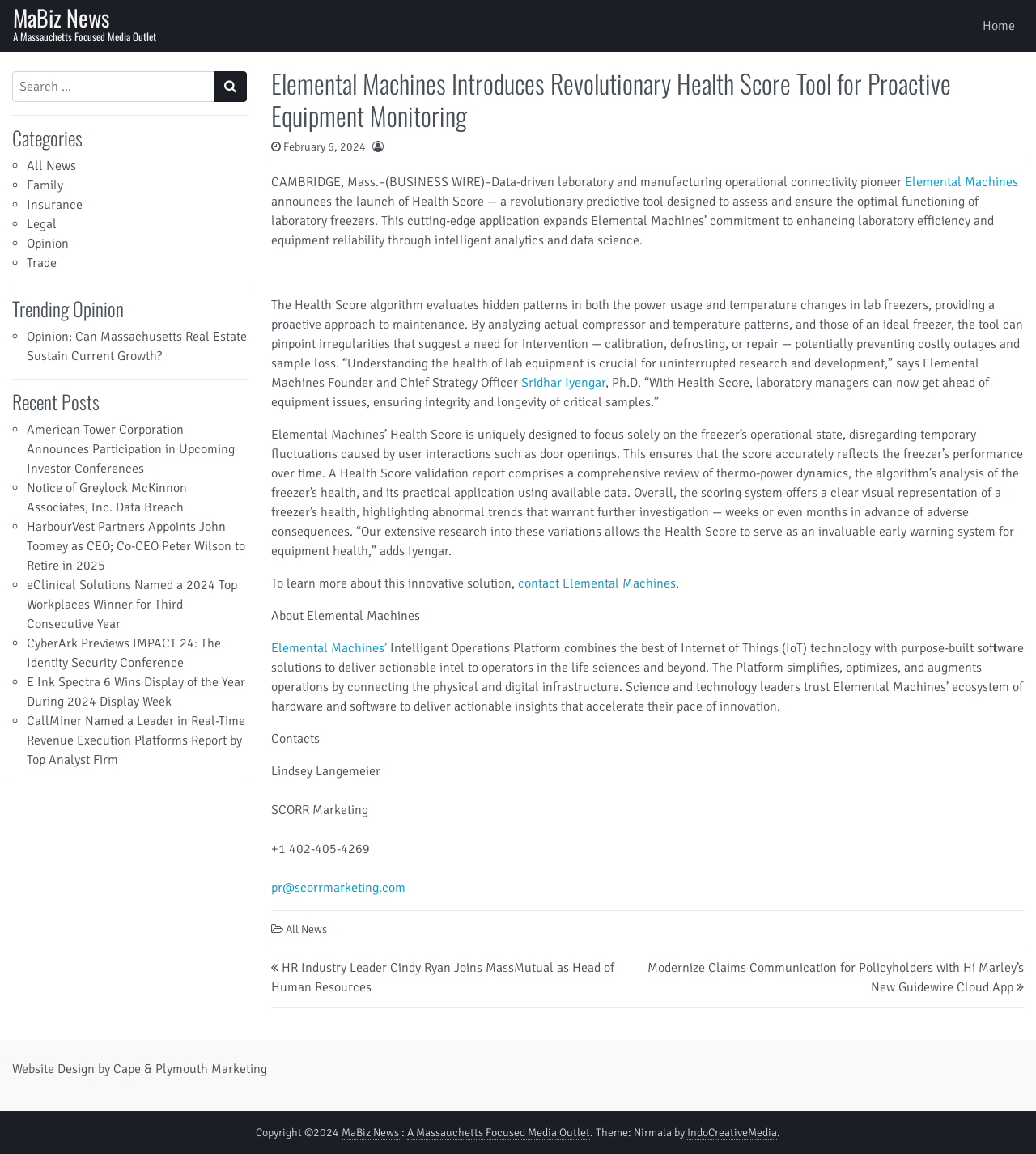Please specify the bounding box coordinates for the clickable region that will help you carry out the instruction: "Learn more about job openings".

None